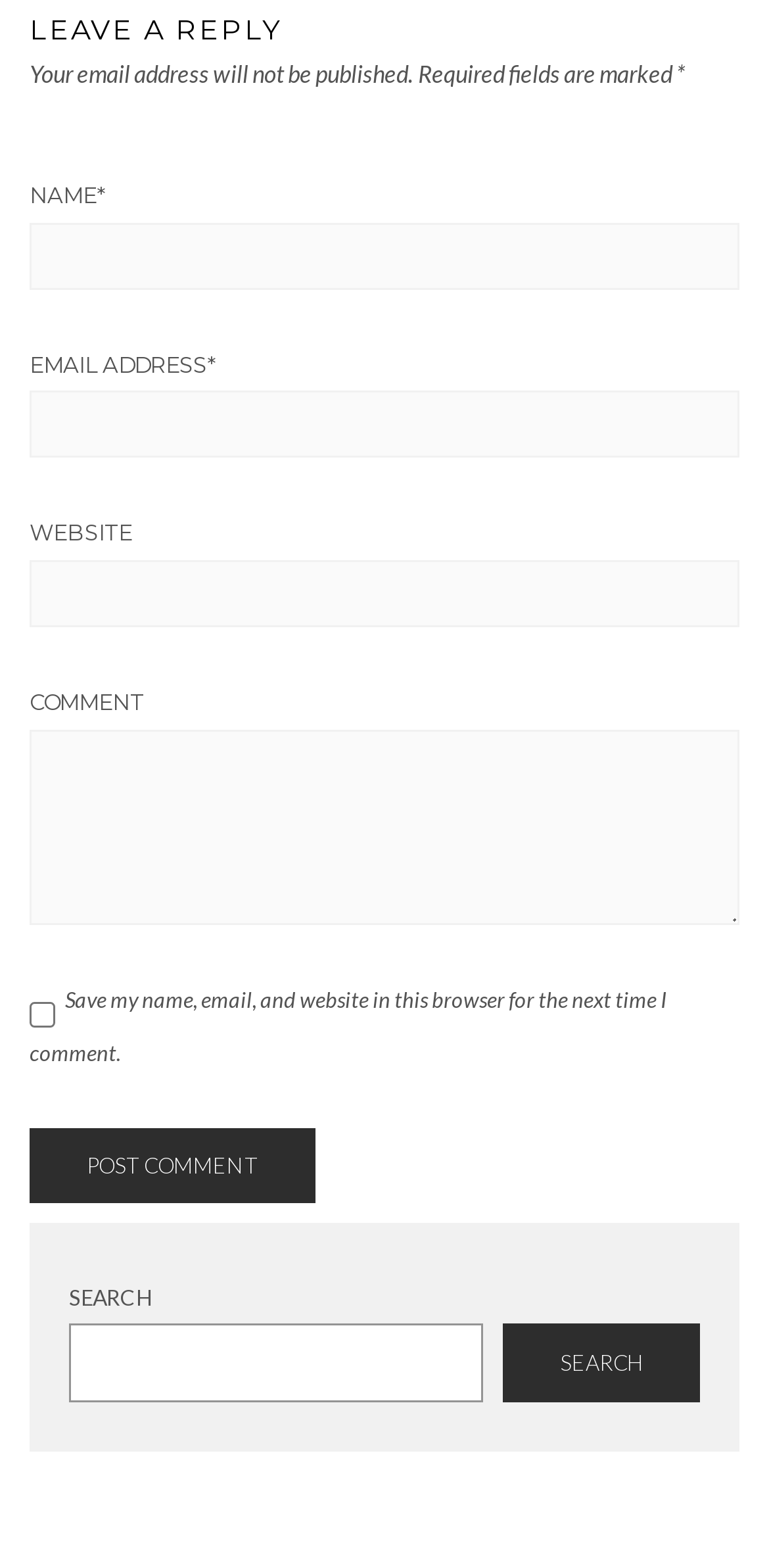Identify the bounding box coordinates of the part that should be clicked to carry out this instruction: "Search for something".

[0.09, 0.844, 0.628, 0.895]